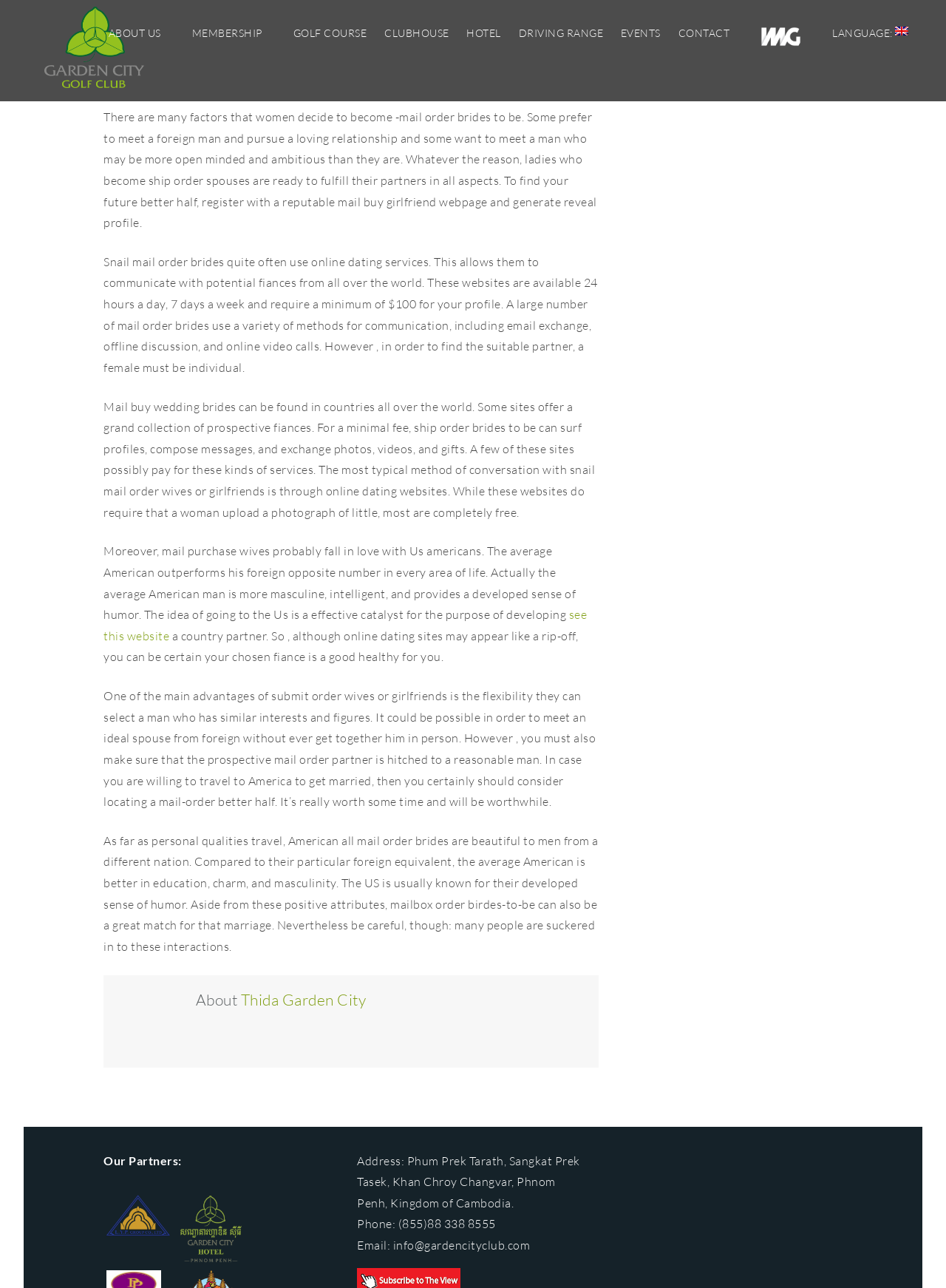How can mail order brides communicate with potential fiances?
Please answer the question with as much detail and depth as you can.

According to the webpage, mail order brides often use online dating services to communicate with potential fiances from all over the world, and they can exchange messages, photos, videos, and gifts through these websites.